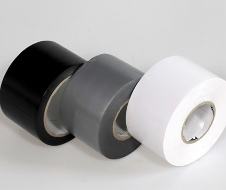What are the common uses of PVC tape?
Give a detailed and exhaustive answer to the question.

According to the image, PVC tape is commonly used in plumbing and HVAC maintenance due to its durability and resistance to moisture. This suggests that the product is suitable for applications that require a reliable sealing solution.